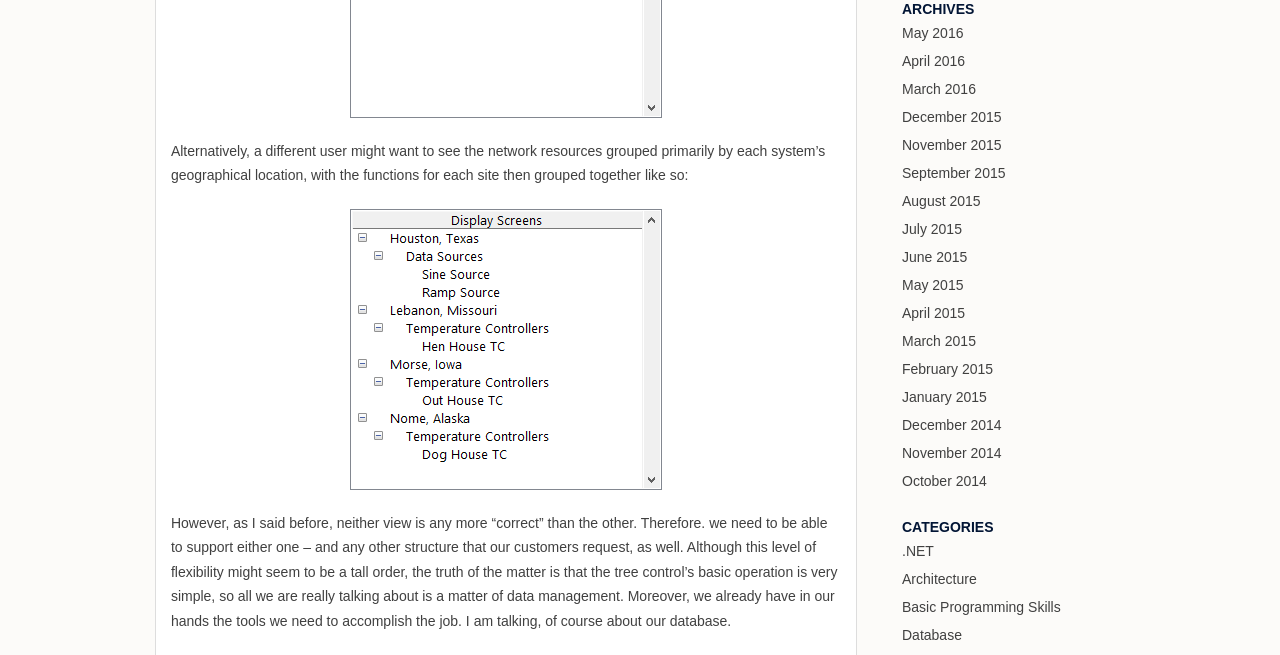Please provide the bounding box coordinates for the element that needs to be clicked to perform the following instruction: "Click on 'By Location'". The coordinates should be given as four float numbers between 0 and 1, i.e., [left, top, right, bottom].

[0.134, 0.319, 0.657, 0.748]